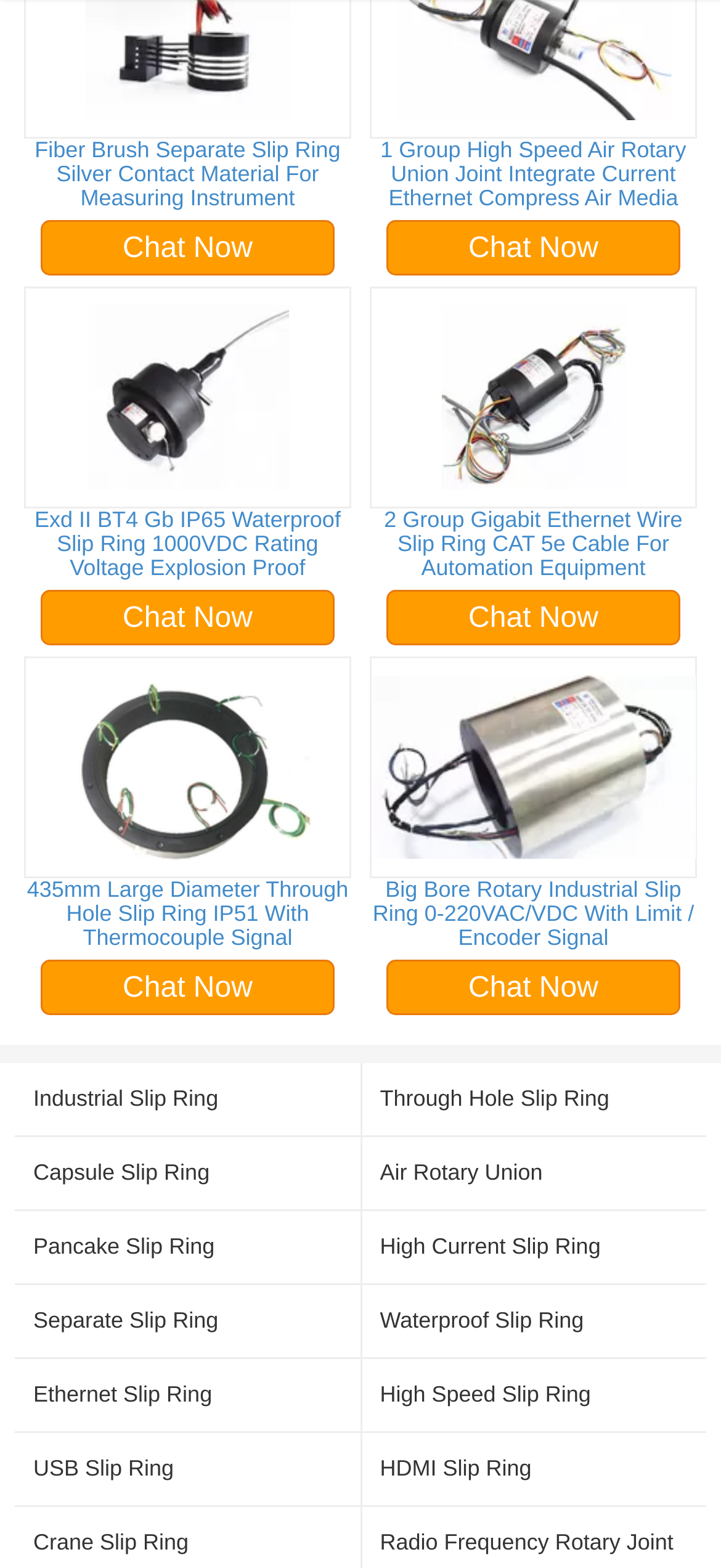With reference to the screenshot, provide a detailed response to the question below:
What is the purpose of the 'Chat Now' links?

The 'Chat Now' links are scattered throughout the webpage, and they seem to be inviting users to initiate a chat with the sales team, likely to inquire about the products or place an order.